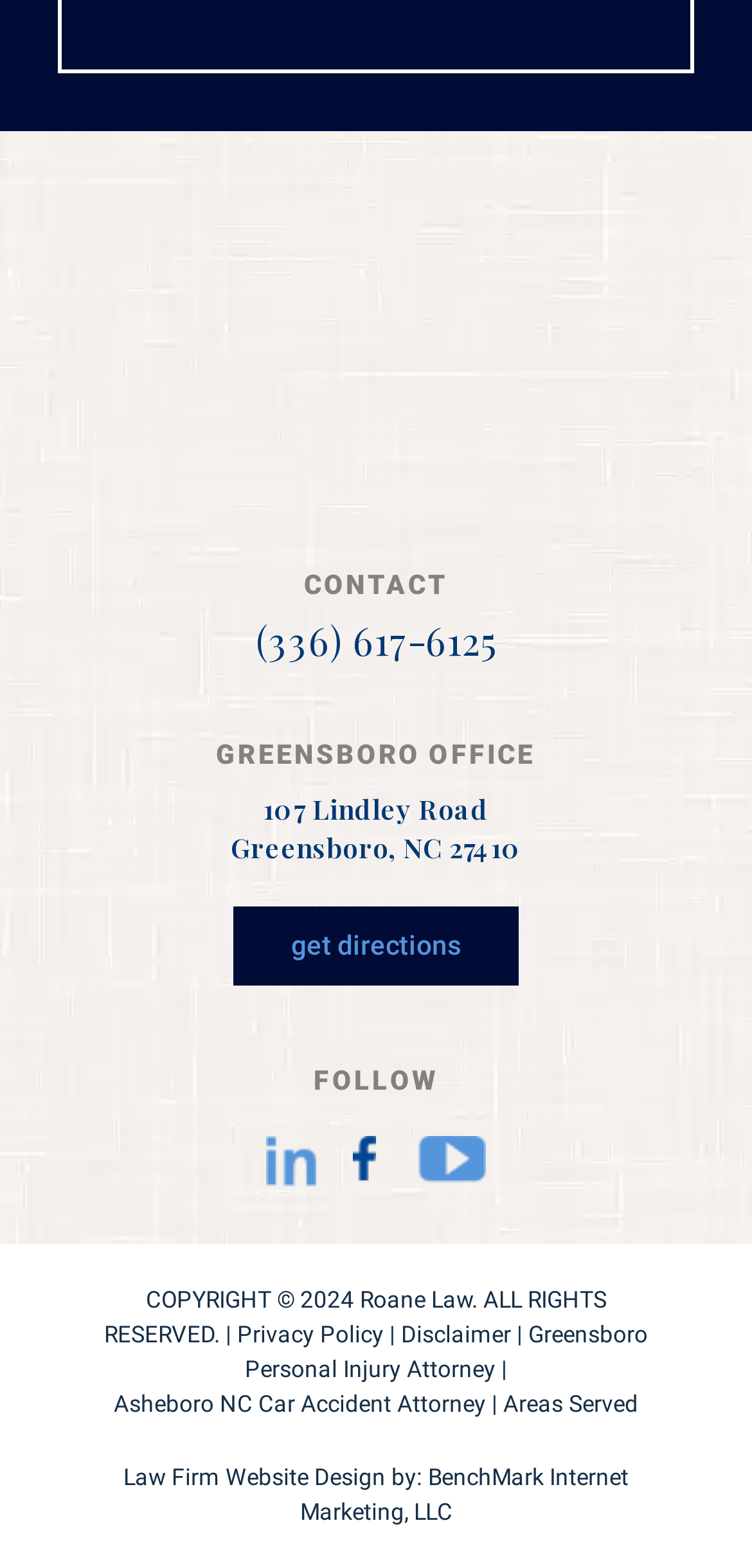Locate the bounding box coordinates of the element that should be clicked to execute the following instruction: "get directions".

[0.31, 0.578, 0.69, 0.628]